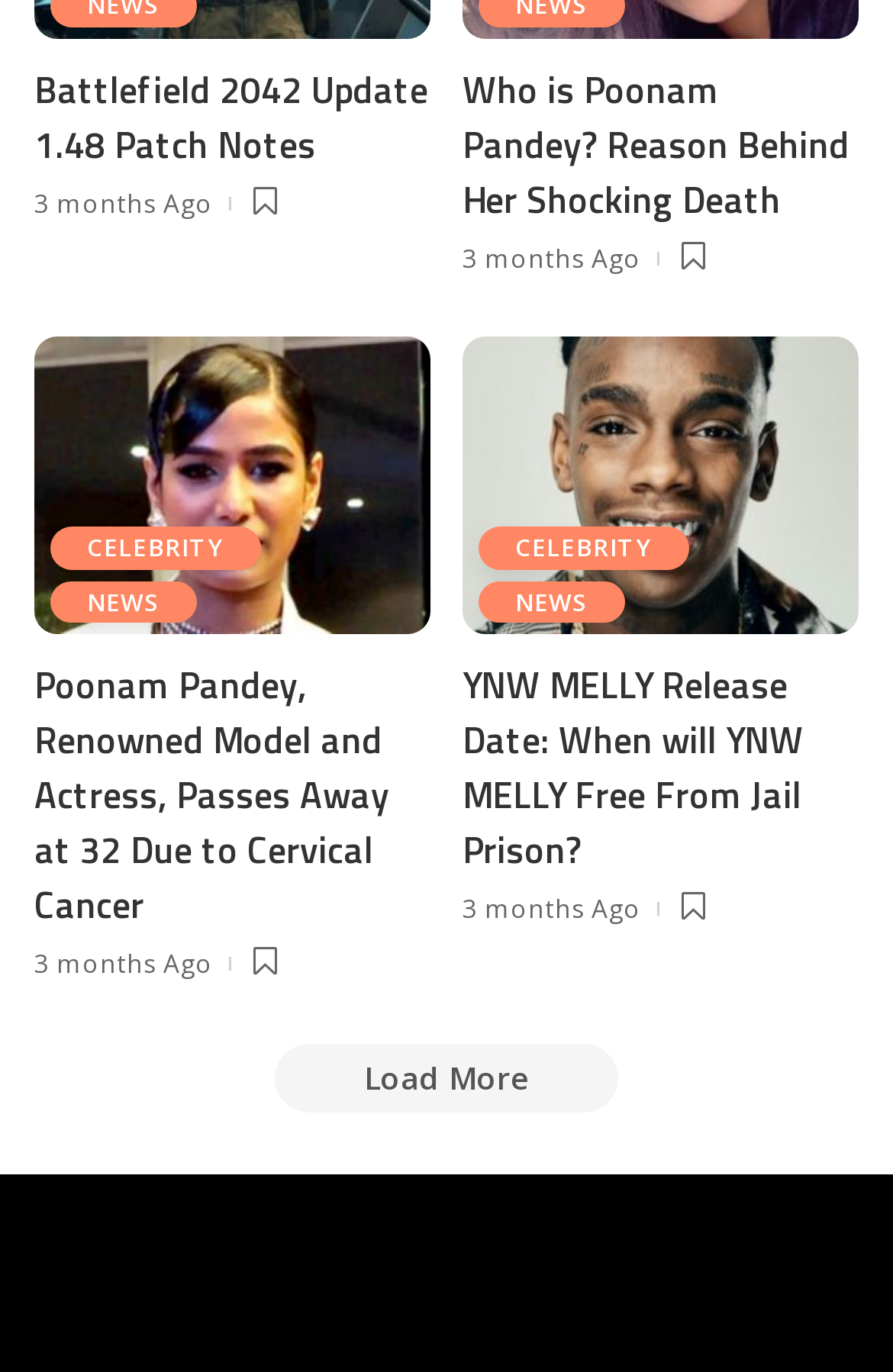Can you specify the bounding box coordinates of the area that needs to be clicked to fulfill the following instruction: "Load more news articles"?

[0.308, 0.76, 0.692, 0.81]